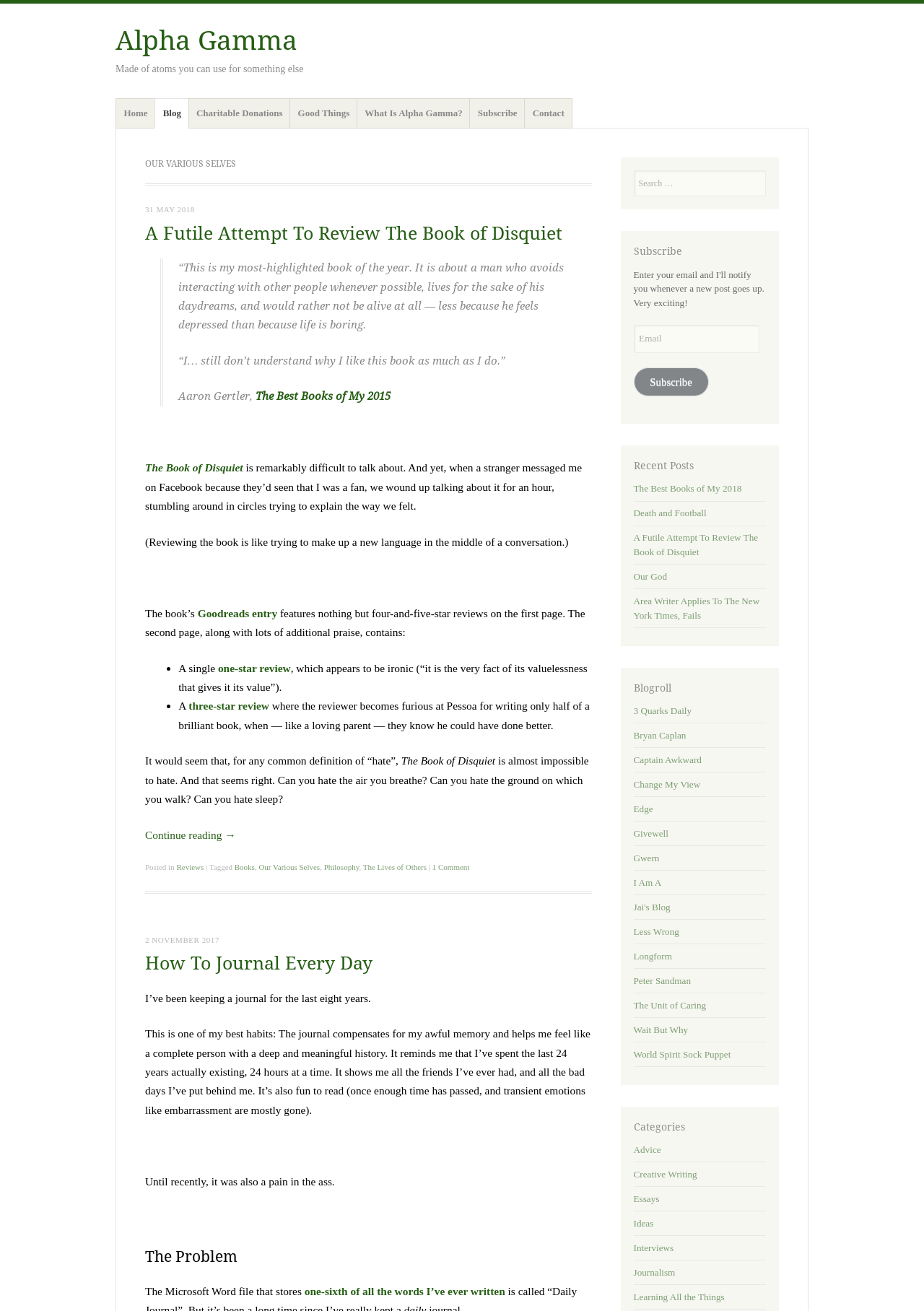Provide the bounding box for the UI element matching this description: "Death and Football".

[0.686, 0.387, 0.765, 0.396]